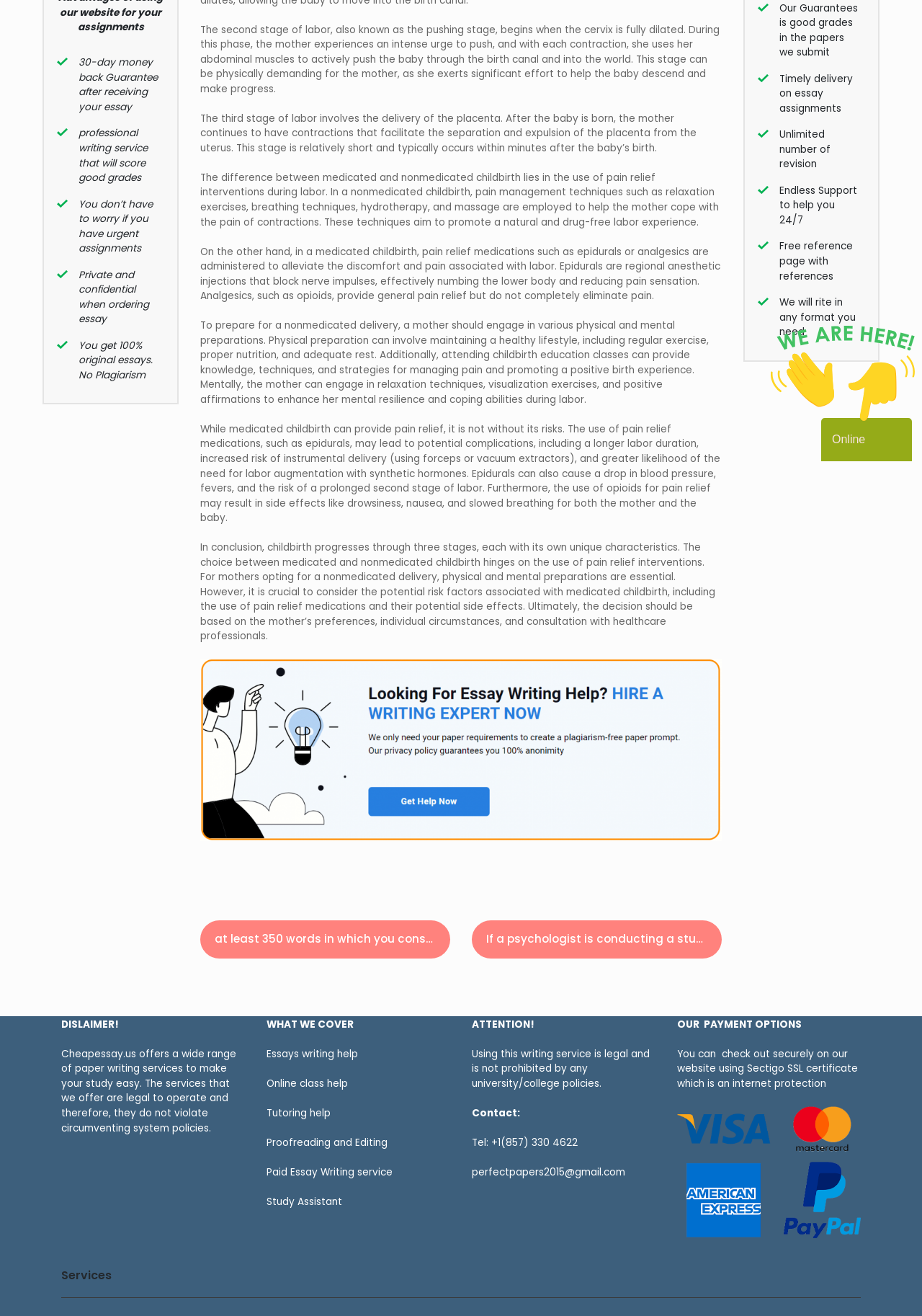Using the description: "PAYMENT", identify the bounding box of the corresponding UI element in the screenshot.

[0.763, 0.773, 0.816, 0.784]